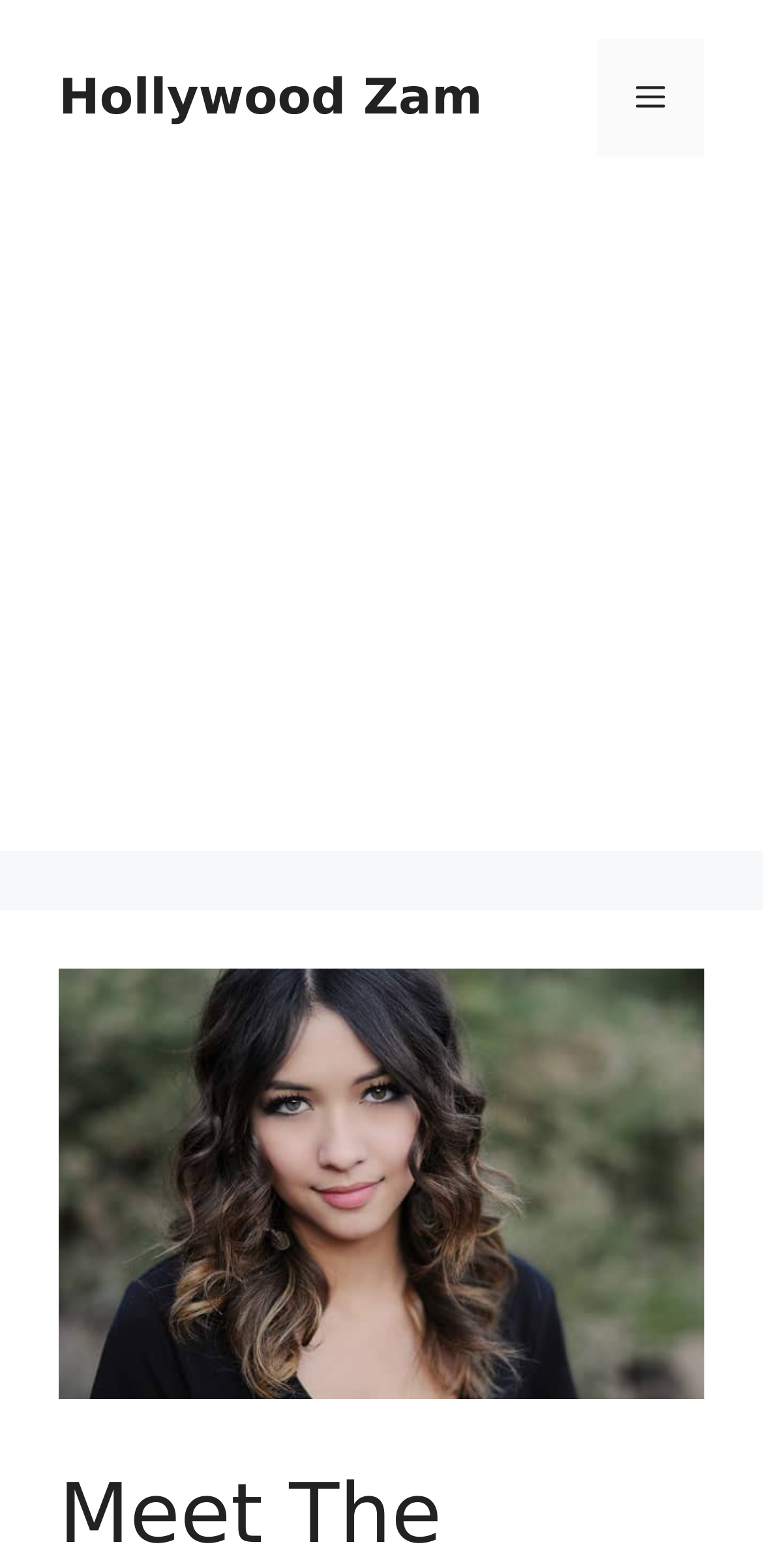Create a detailed narrative describing the layout and content of the webpage.

The webpage is about Lulu Antariksa, an American actress. At the top of the page, there is a banner that spans the entire width, taking up about half of the screen's height. Within the banner, there is a link to "Hollywood Zam" located near the top-left corner, and a navigation menu toggle button on the top-right corner. 

Below the banner, there is an advertisement iframe that occupies the full width of the page, followed by a large image of Lulu Antariksa, which is positioned on the right side of the page, taking up about three-quarters of the screen's height. The image is accompanied by a title that reads "Meet The Boyfriend, Lesbian, and Parents of Lulu Antariksa!"